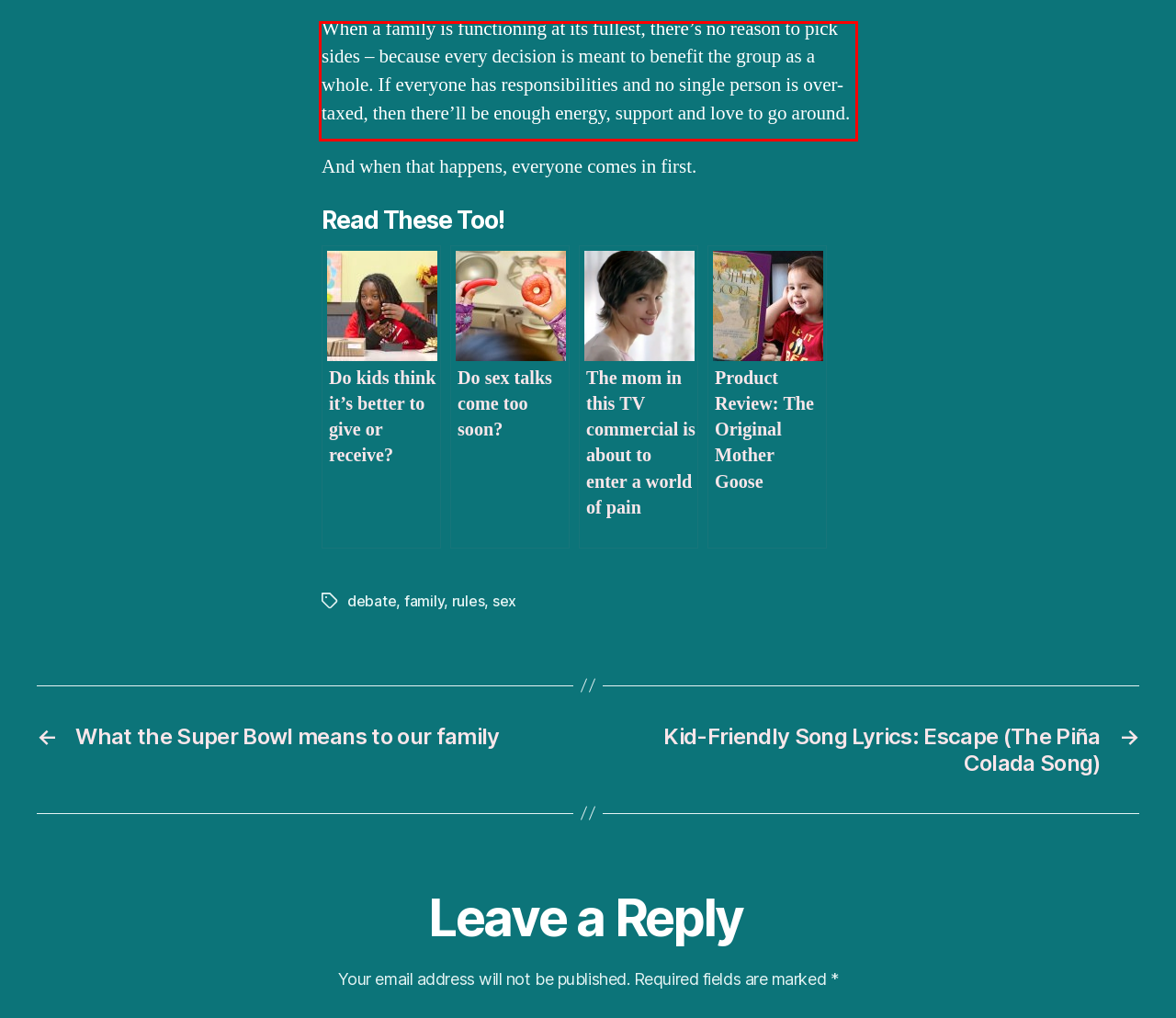Analyze the screenshot of the webpage that features a red bounding box and recognize the text content enclosed within this red bounding box.

When a family is functioning at its fullest, there’s no reason to pick sides – because every decision is meant to benefit the group as a whole. If everyone has responsibilities and no single person is over-taxed, then there’ll be enough energy, support and love to go around.